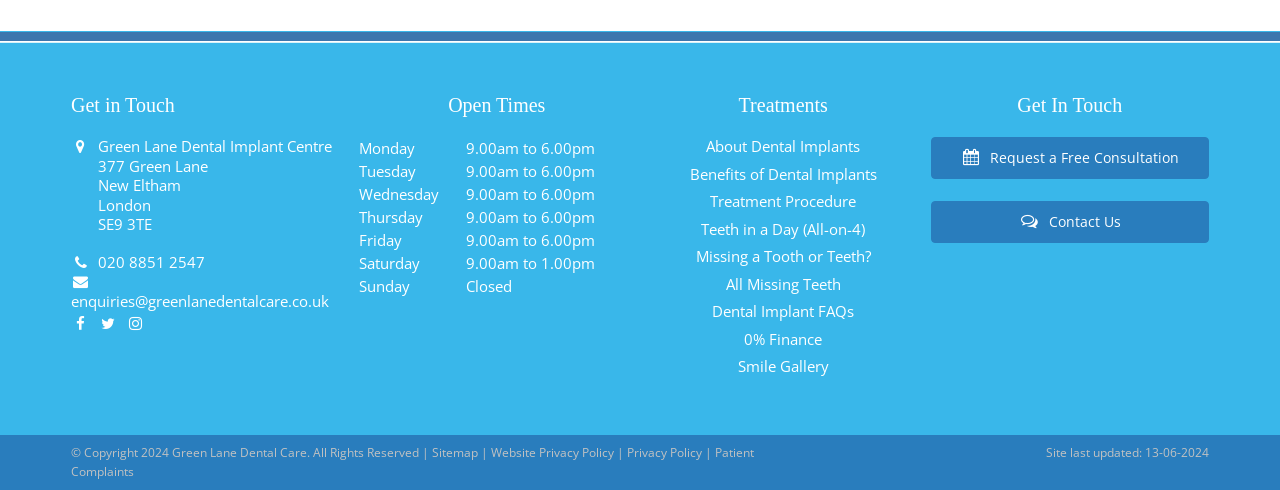What are the opening hours on a Saturday?
Look at the image and answer the question with a single word or phrase.

9.00am to 1.00pm